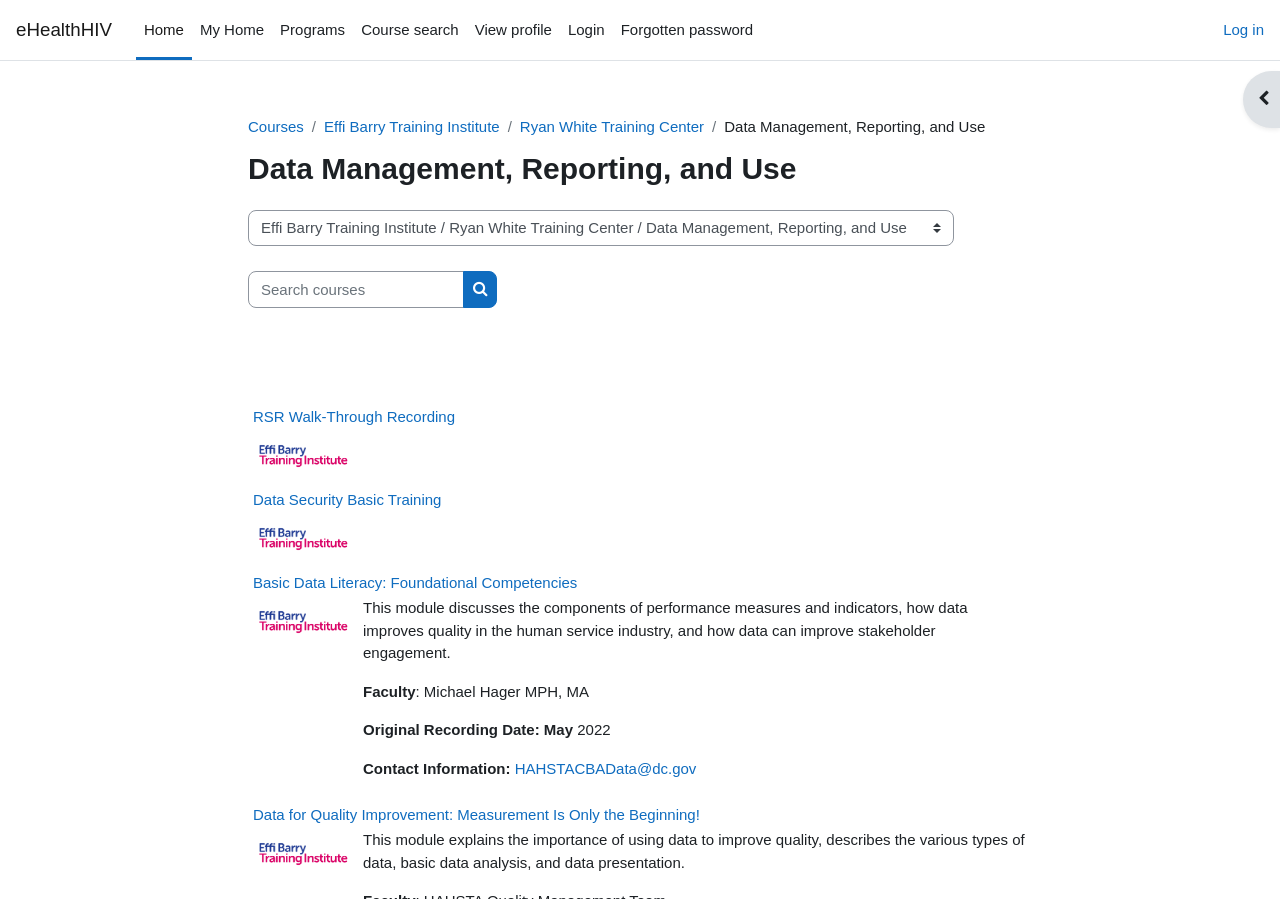Determine the bounding box coordinates for the clickable element required to fulfill the instruction: "Search for courses". Provide the coordinates as four float numbers between 0 and 1, i.e., [left, top, right, bottom].

[0.362, 0.301, 0.388, 0.342]